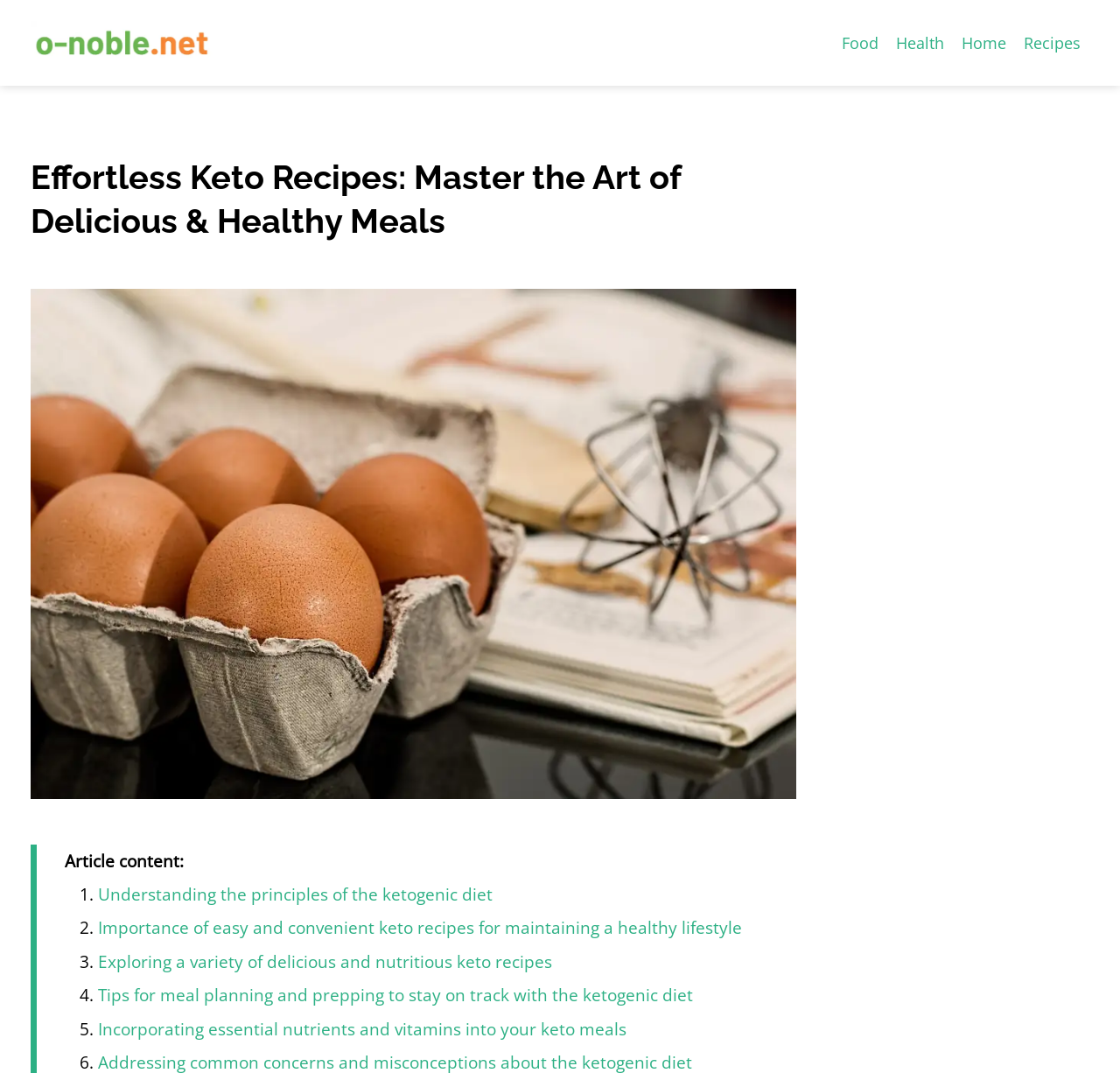What is the topic of the first article section?
Utilize the information in the image to give a detailed answer to the question.

I looked at the article content and found that the first section is about 'Understanding the principles of the ketogenic diet', which is indicated by the link text.